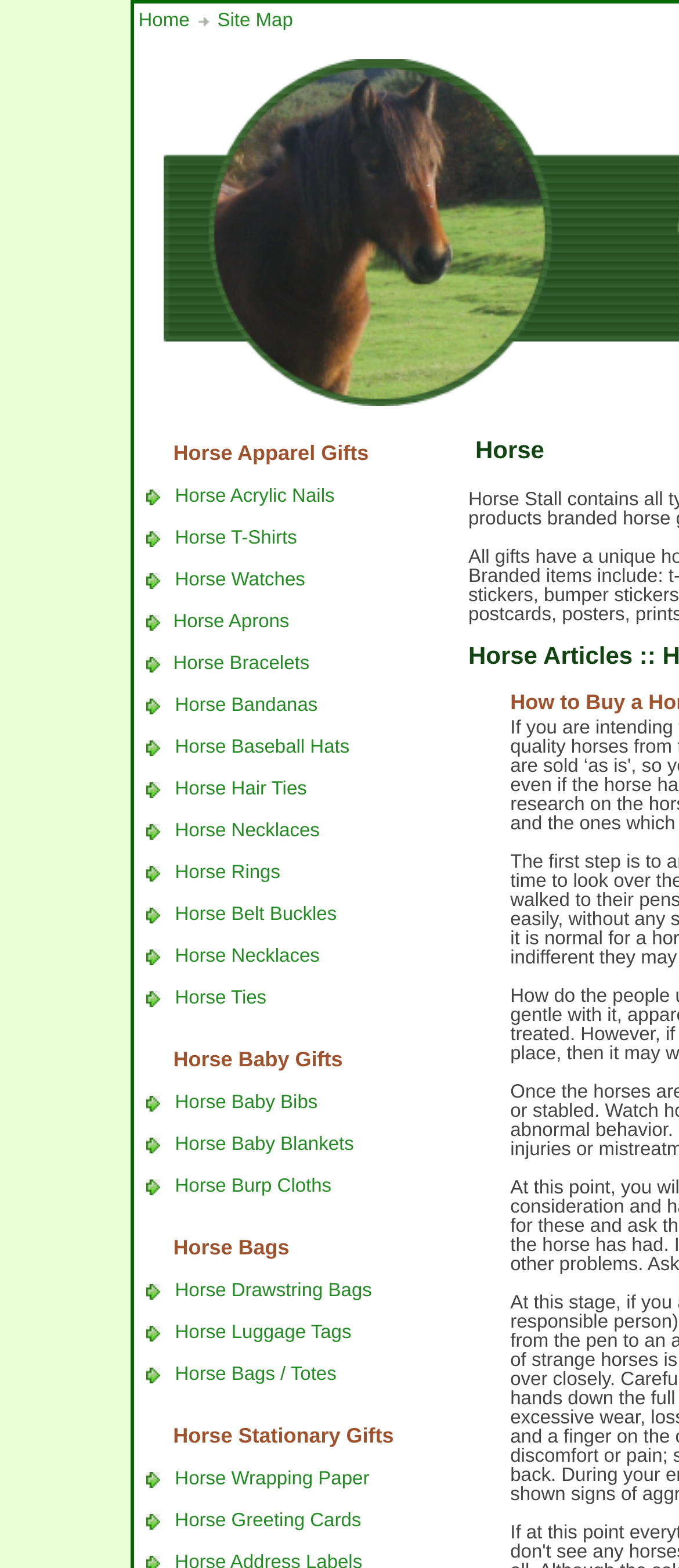How many rows are in the table?
Look at the image and provide a short answer using one word or a phrase.

15